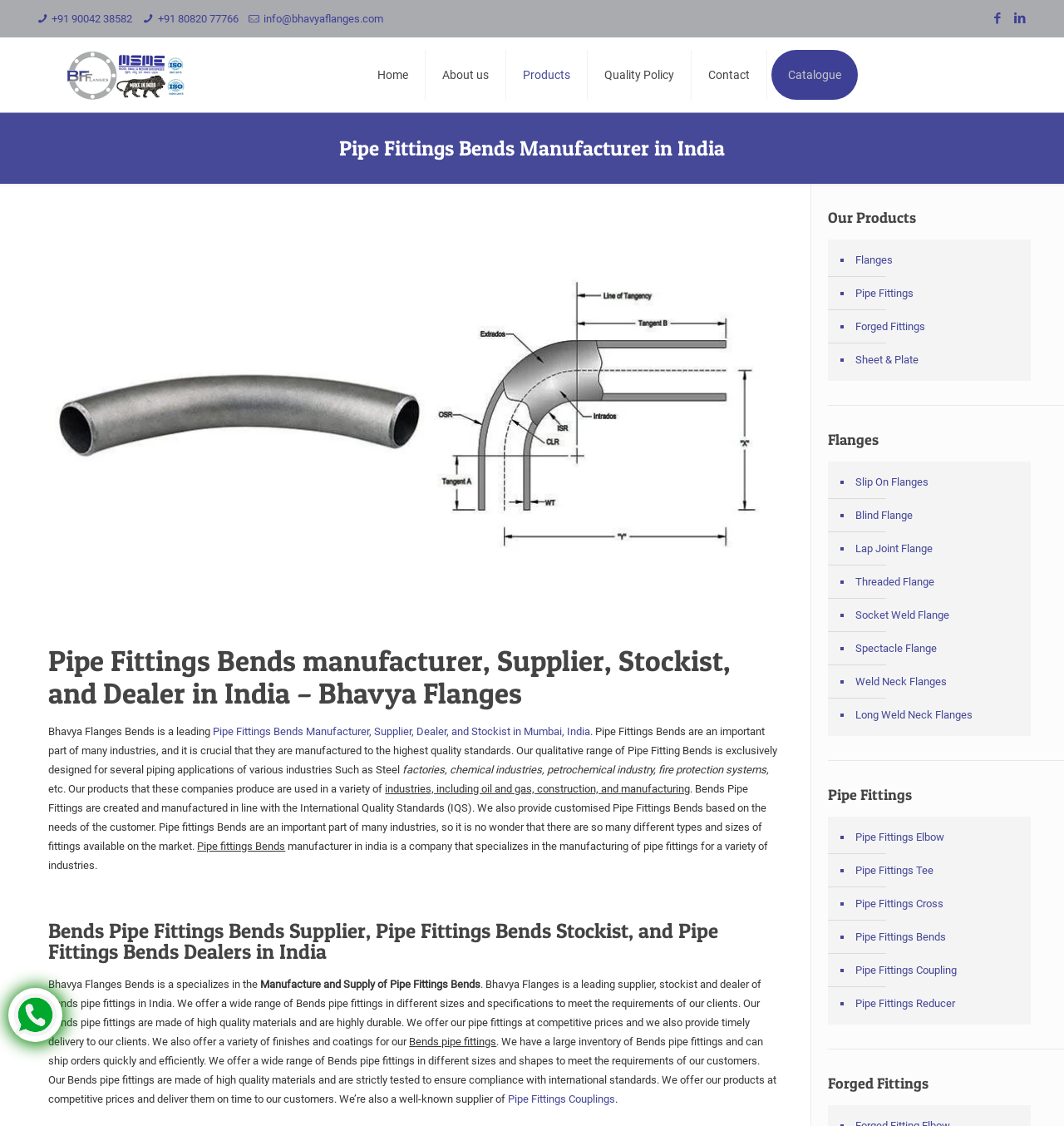Refer to the image and provide a thorough answer to this question:
What is the contact phone number?

The contact phone number is mentioned in the link '+91 90042 38582' at the top of the webpage.